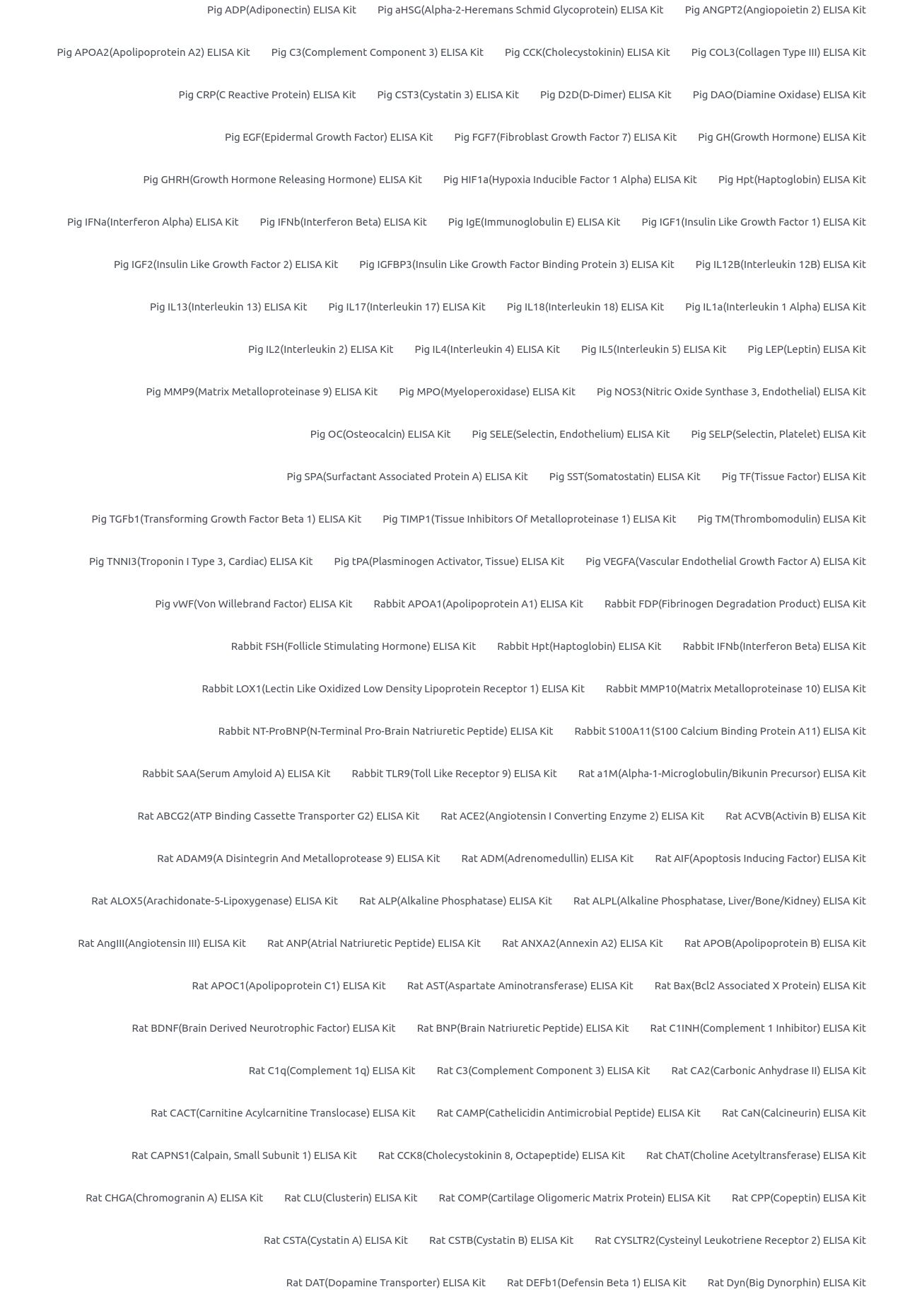Please find the bounding box coordinates of the element that you should click to achieve the following instruction: "Explore Rat BDNF(Brain Derived Neurotrophic Factor) ELISA Kit". The coordinates should be presented as four float numbers between 0 and 1: [left, top, right, bottom].

[0.134, 0.765, 0.449, 0.797]